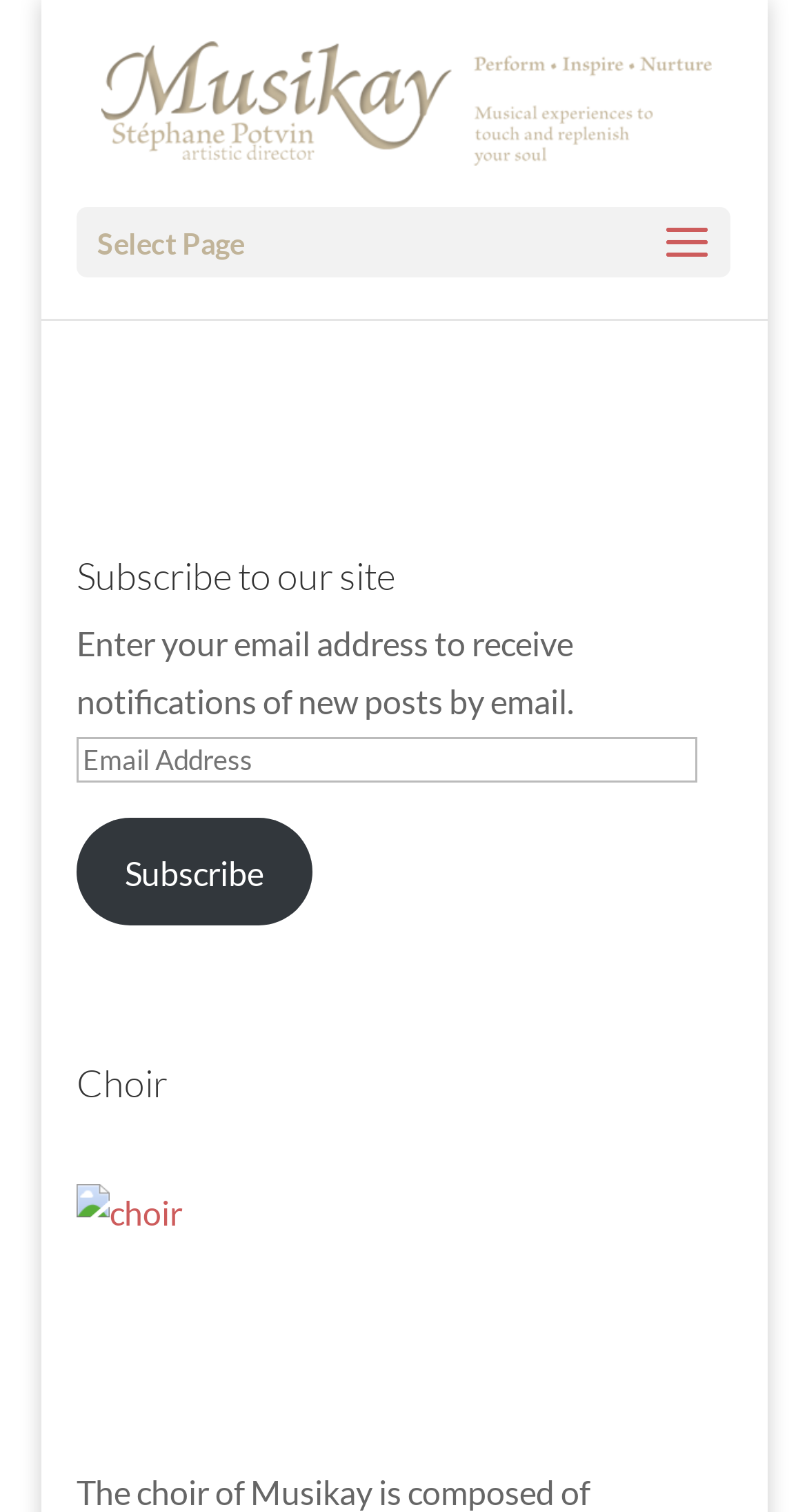What is the name of the website?
Please provide a detailed and thorough answer to the question.

The name of the website can be found at the top of the webpage, where it says 'Choir | Musikay' and has a corresponding image with the same name.